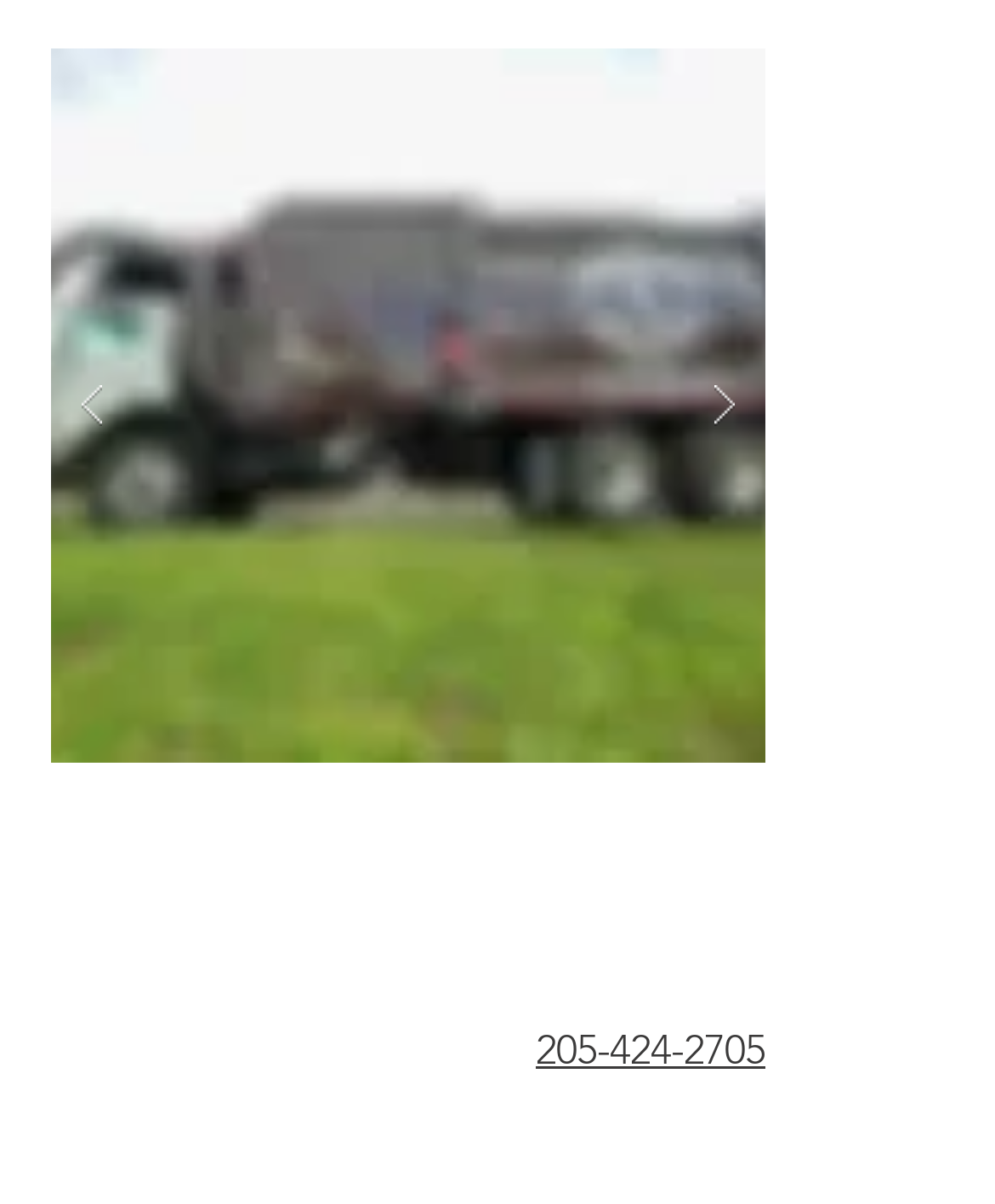Please find the bounding box for the following UI element description. Provide the coordinates in (top-left x, top-left y, bottom-right x, bottom-right y) format, with values between 0 and 1: alt="christian app voke"

None